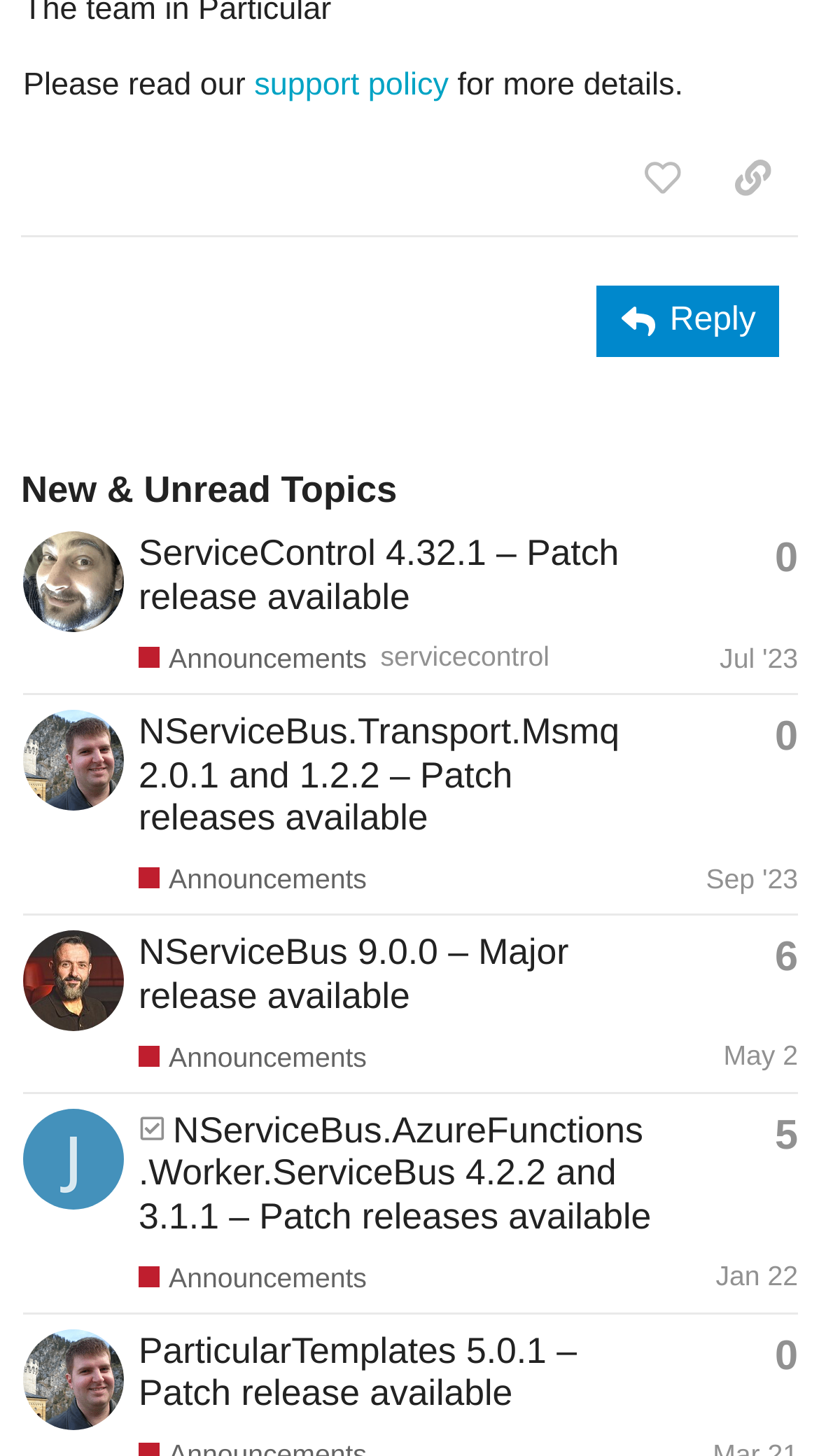Answer the question using only a single word or phrase: 
Who is the latest poster of the second topic?

DavidBoike